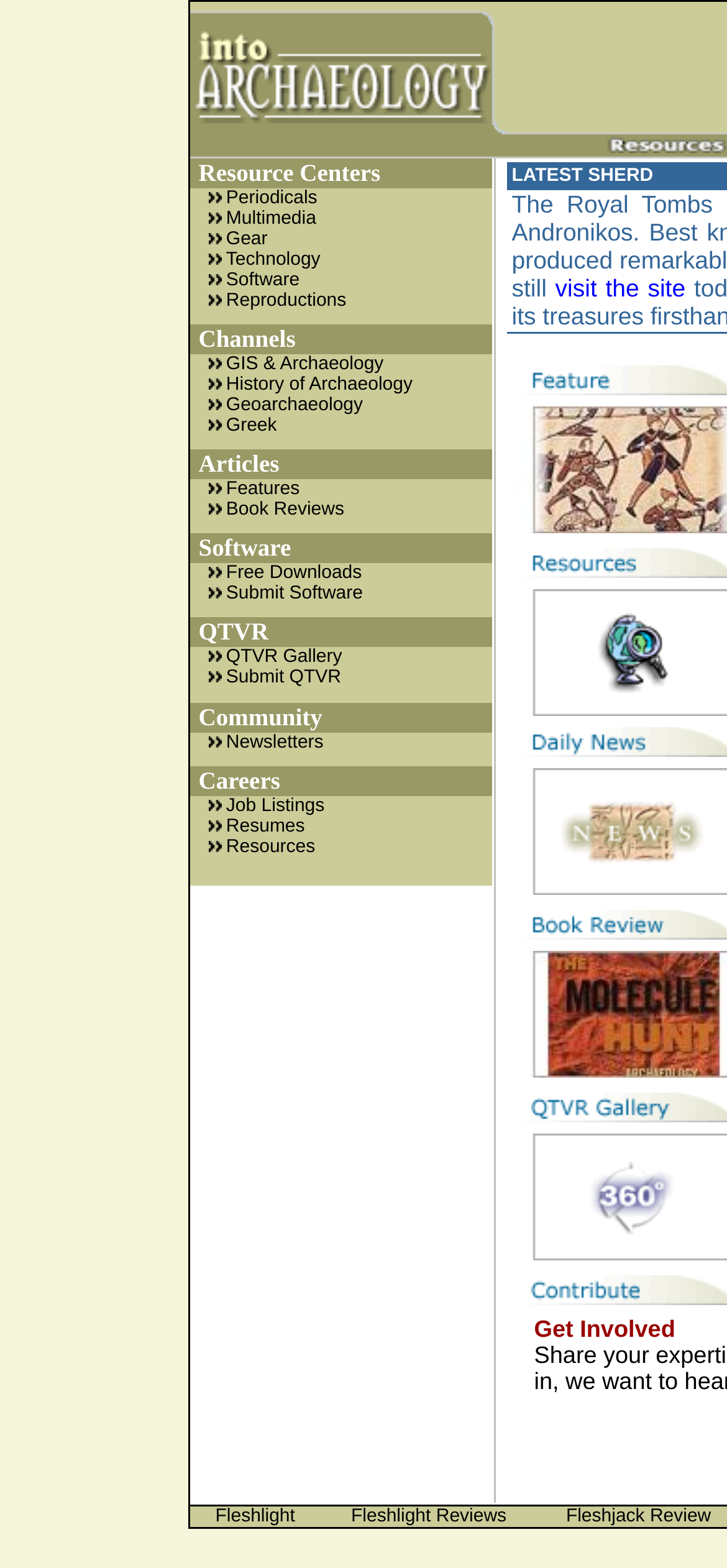Indicate the bounding box coordinates of the clickable region to achieve the following instruction: "Read the Articles."

[0.26, 0.287, 0.676, 0.306]